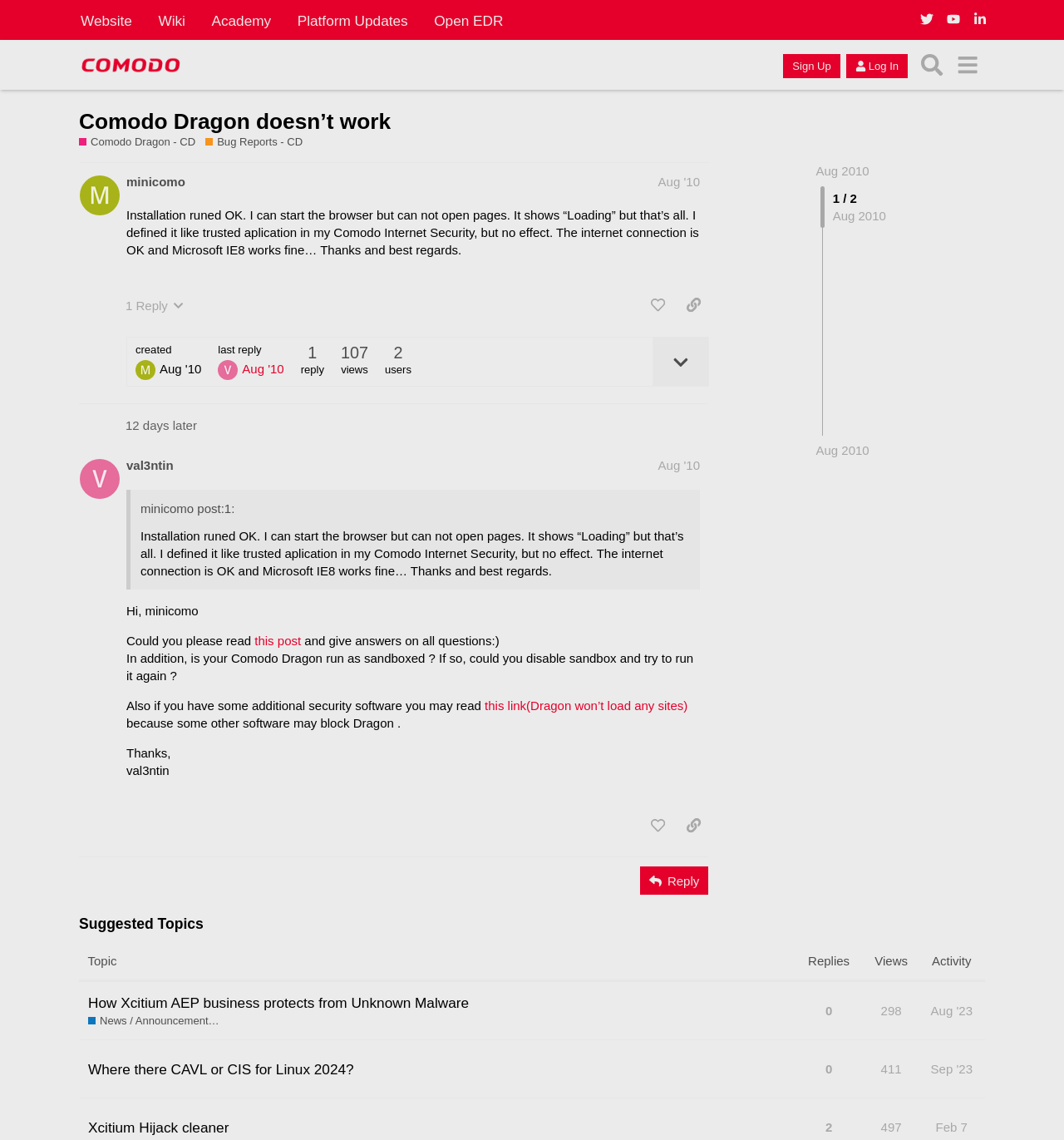Refer to the image and provide an in-depth answer to the question:
What is the name of the forum?

The name of the forum can be found in the top-left corner of the webpage, where it says 'Comodo Forum' in a link format.